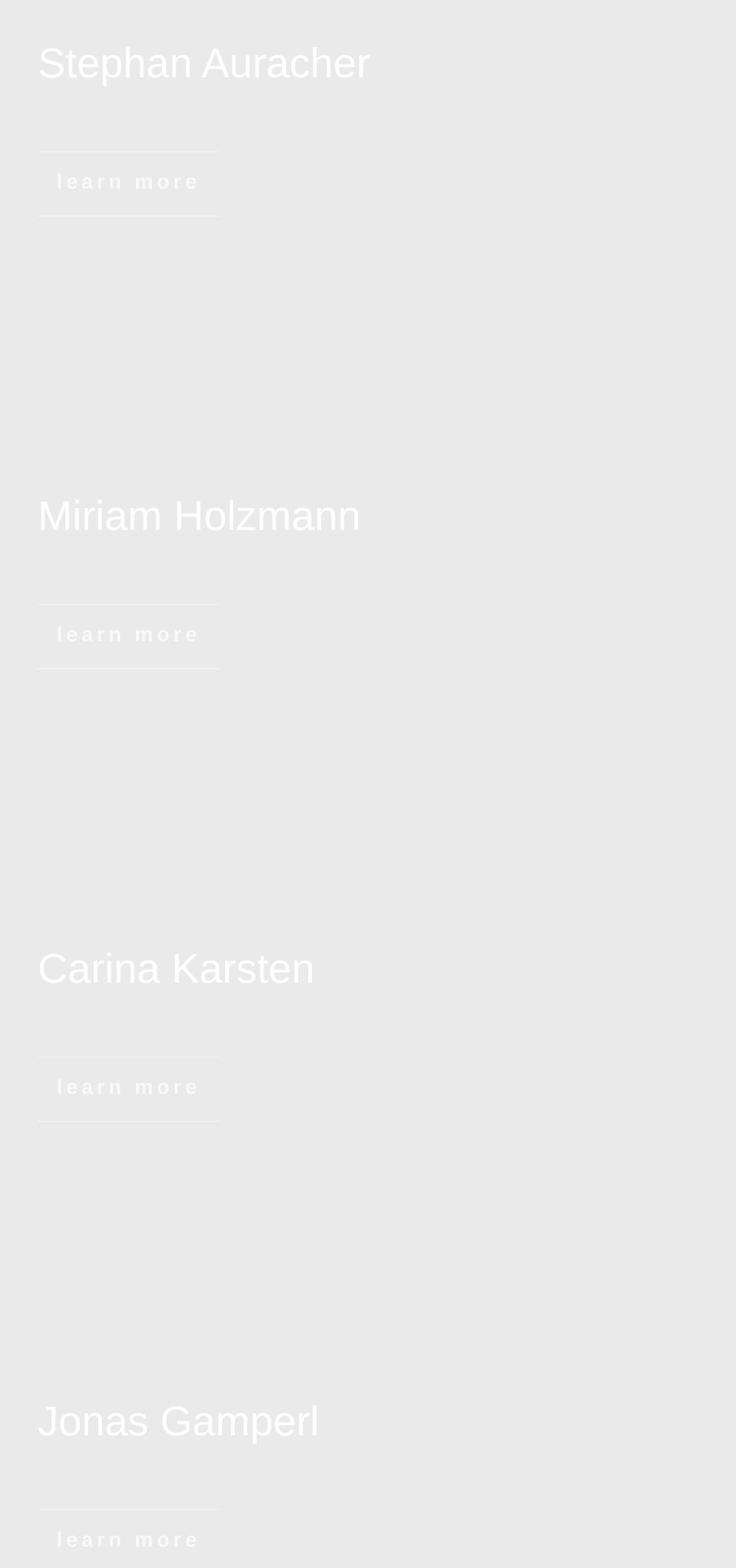Given the element description learn more, specify the bounding box coordinates of the corresponding UI element in the format (top-left x, top-left y, bottom-right x, bottom-right y). All values must be between 0 and 1.

[0.051, 0.673, 0.298, 0.716]